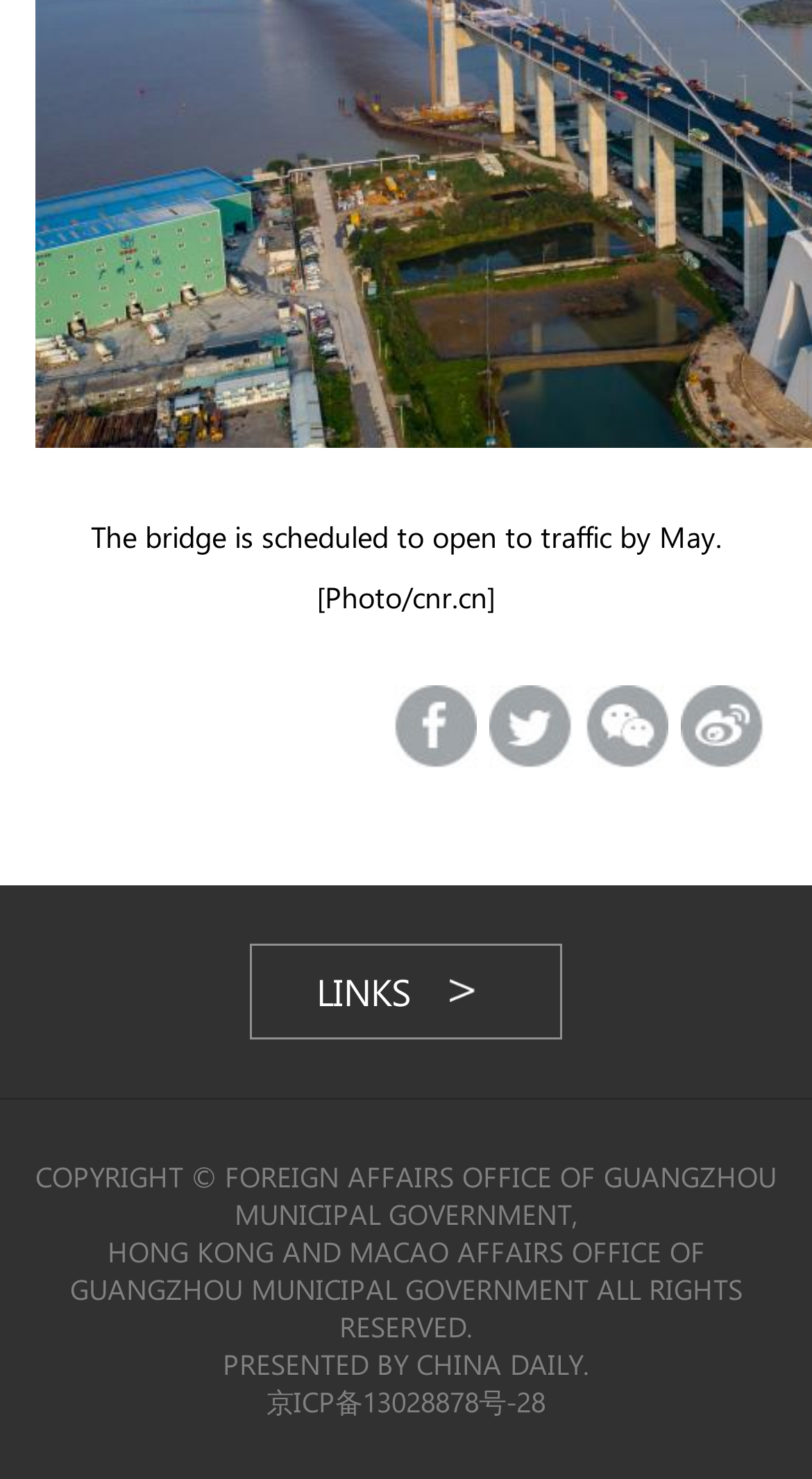Find and provide the bounding box coordinates for the UI element described with: "Links".

[0.39, 0.639, 0.61, 0.702]